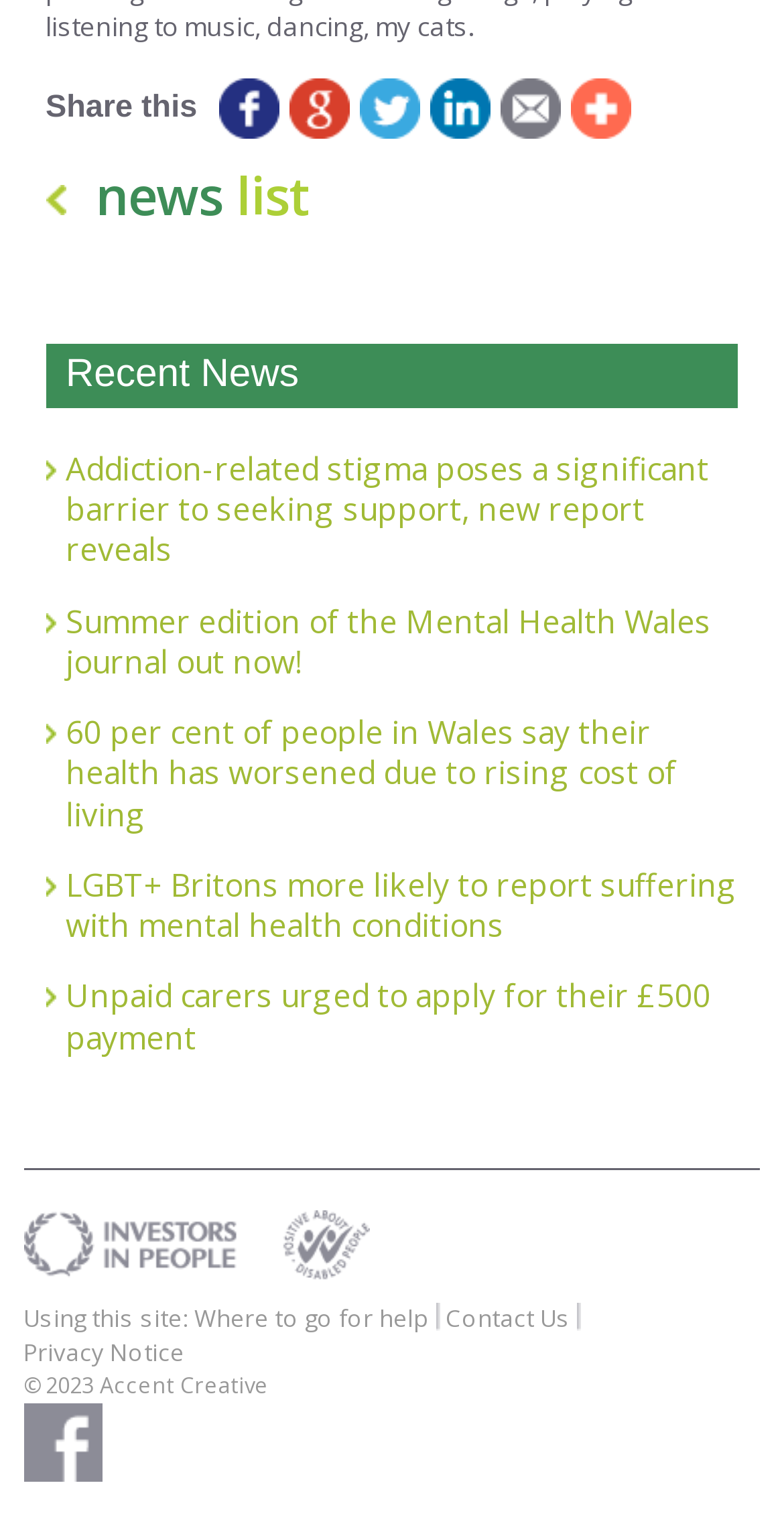Indicate the bounding box coordinates of the clickable region to achieve the following instruction: "Click on the link to Amadeus Ex Machina."

None